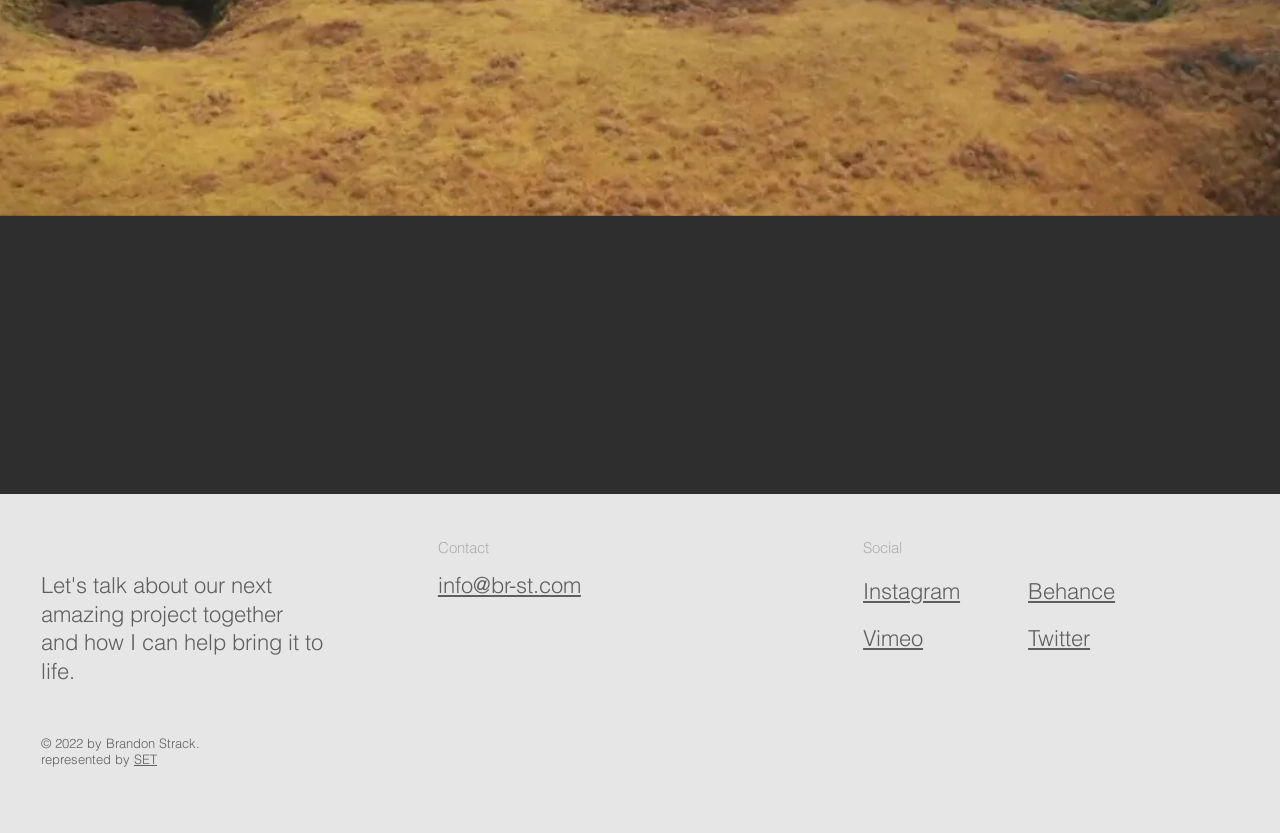With reference to the image, please provide a detailed answer to the following question: What is the copyright year?

I found the copyright year by looking at the StaticText element with the text '© 2022 by Brandon Strack.' which is located at the bottom of the page.